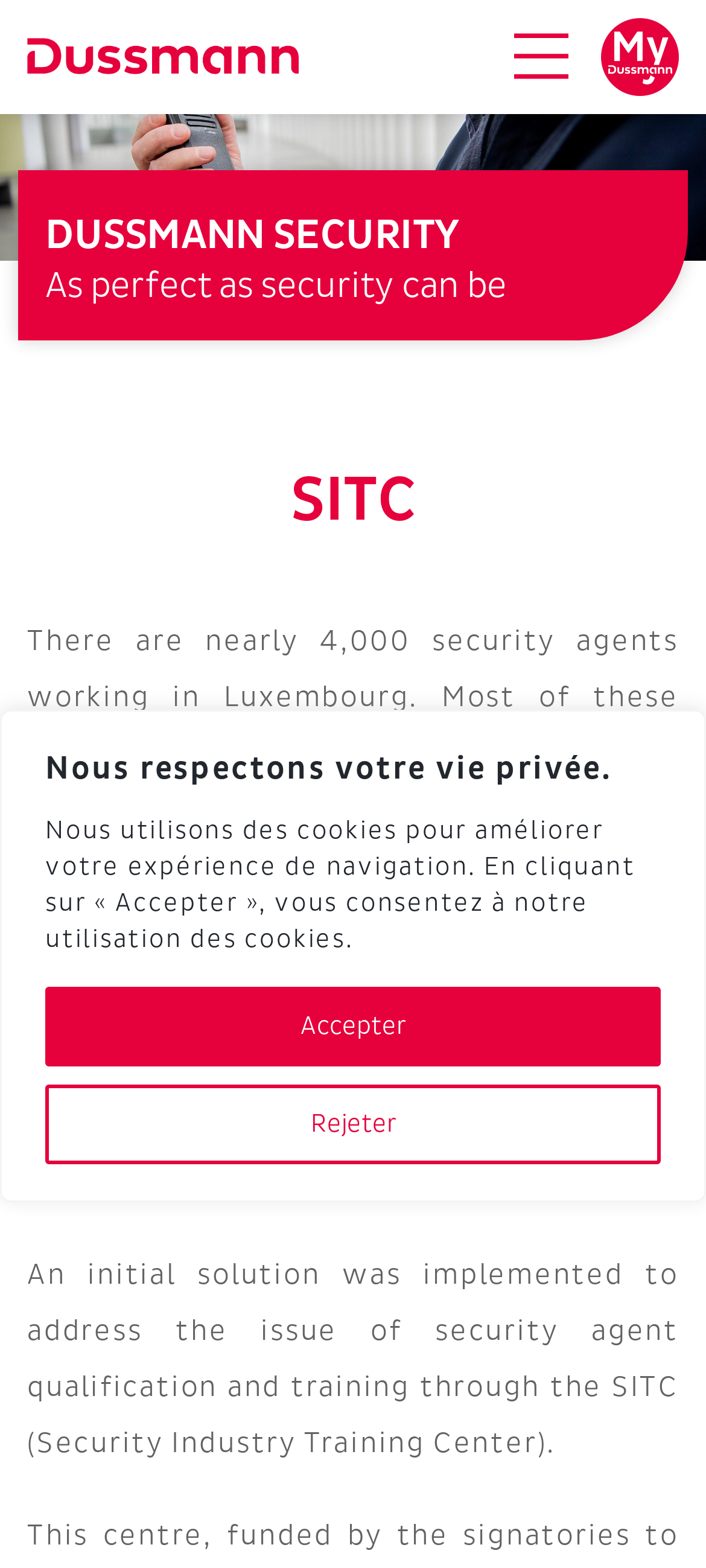Provide your answer in a single word or phrase: 
What is the company name?

Dussmann